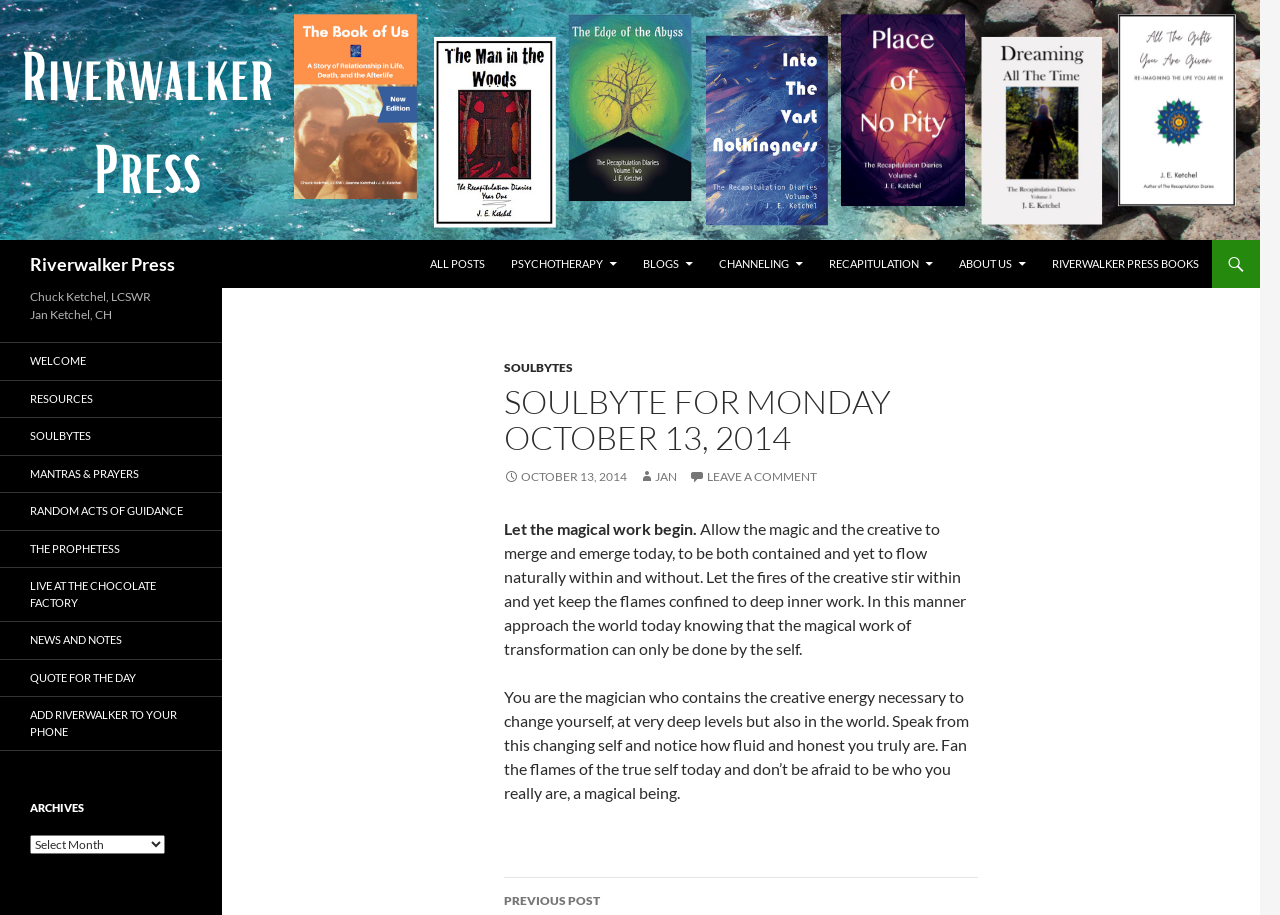Refer to the image and provide a thorough answer to this question:
What is the name of the press?

The name of the press can be found in the top-left corner of the webpage, where it says 'Riverwalker Press' in a heading element.